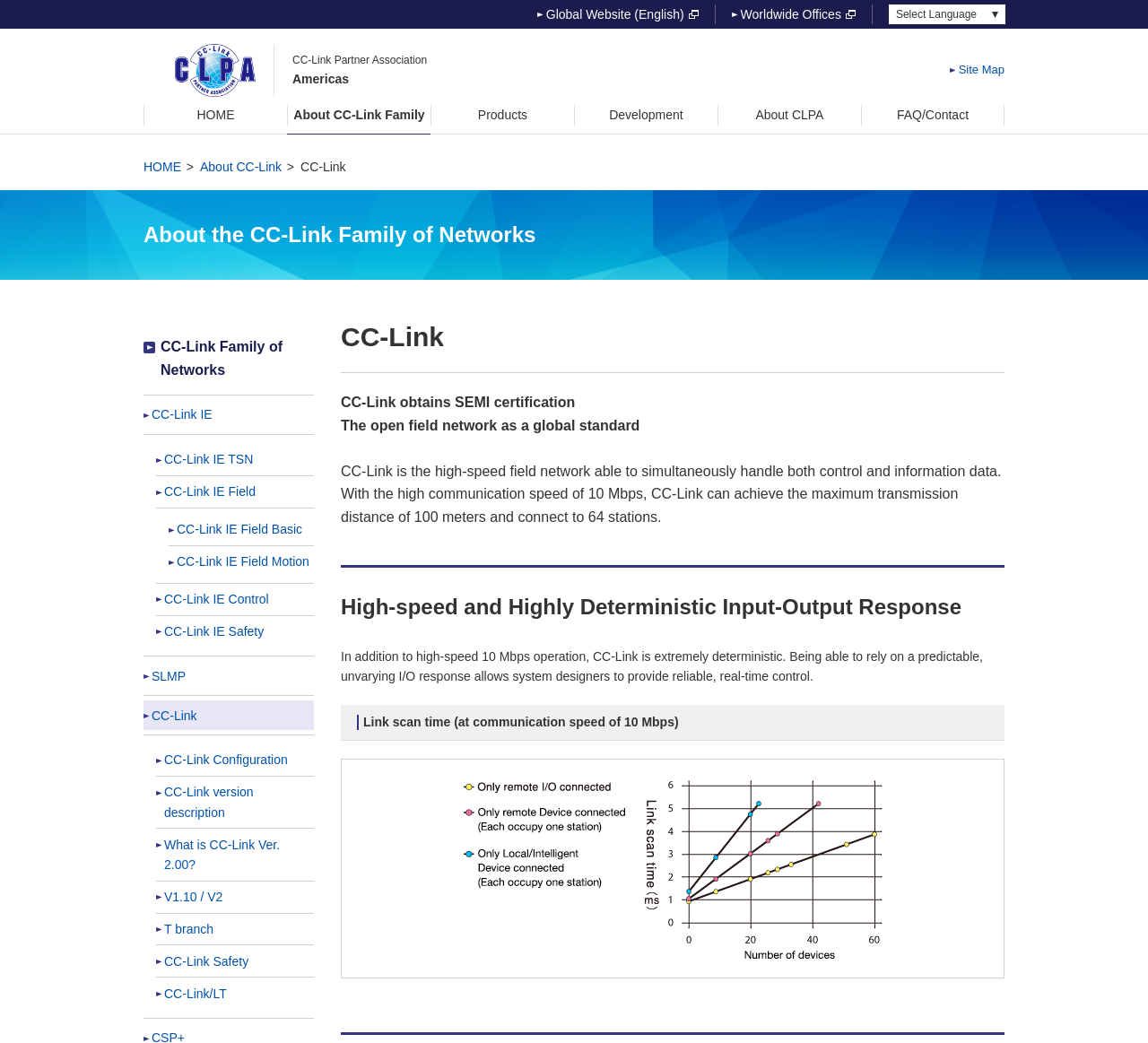Utilize the details in the image to give a detailed response to the question: What is the name of the network mentioned in the webpage?

I found the answer by reading the headings and paragraphs on the webpage. The webpage mentions 'CC-Link' as a high-speed field network, which suggests that it is the name of the network.